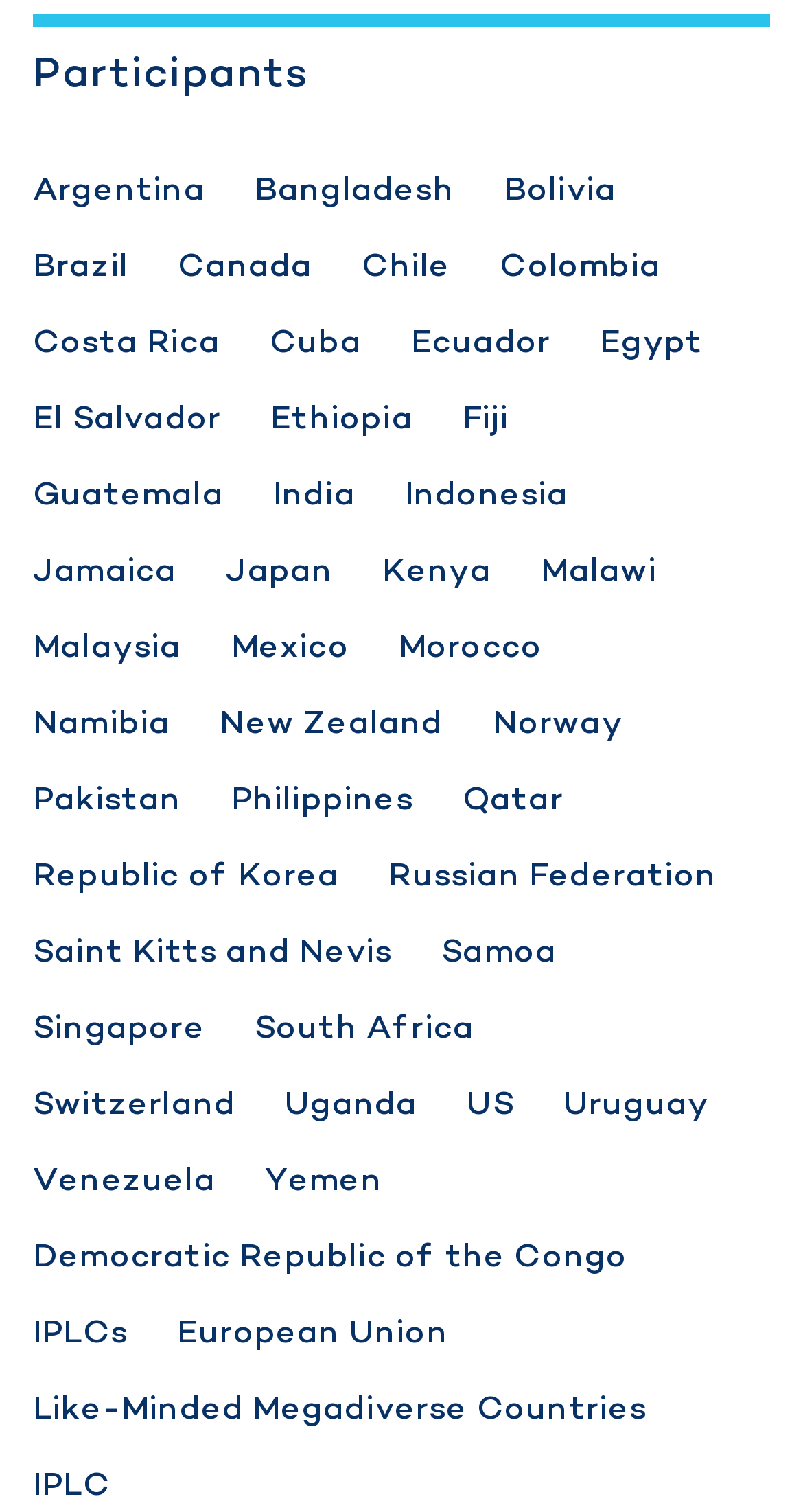Indicate the bounding box coordinates of the element that must be clicked to execute the instruction: "Discover Colombia". The coordinates should be given as four float numbers between 0 and 1, i.e., [left, top, right, bottom].

[0.623, 0.161, 0.823, 0.189]